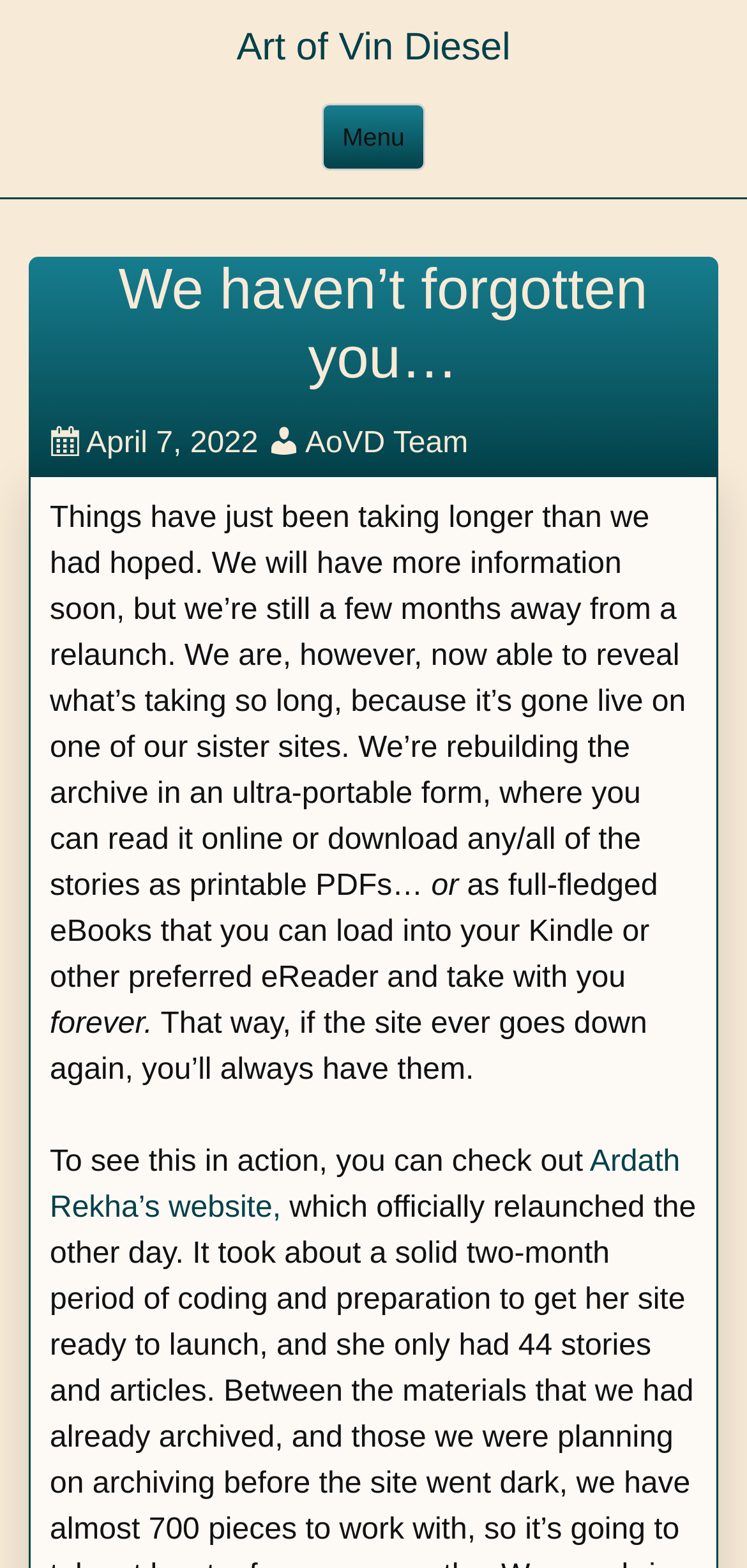For the given element description Menu, determine the bounding box coordinates of the UI element. The coordinates should follow the format (top-left x, top-left y, bottom-right x, bottom-right y) and be within the range of 0 to 1.

[0.43, 0.066, 0.57, 0.109]